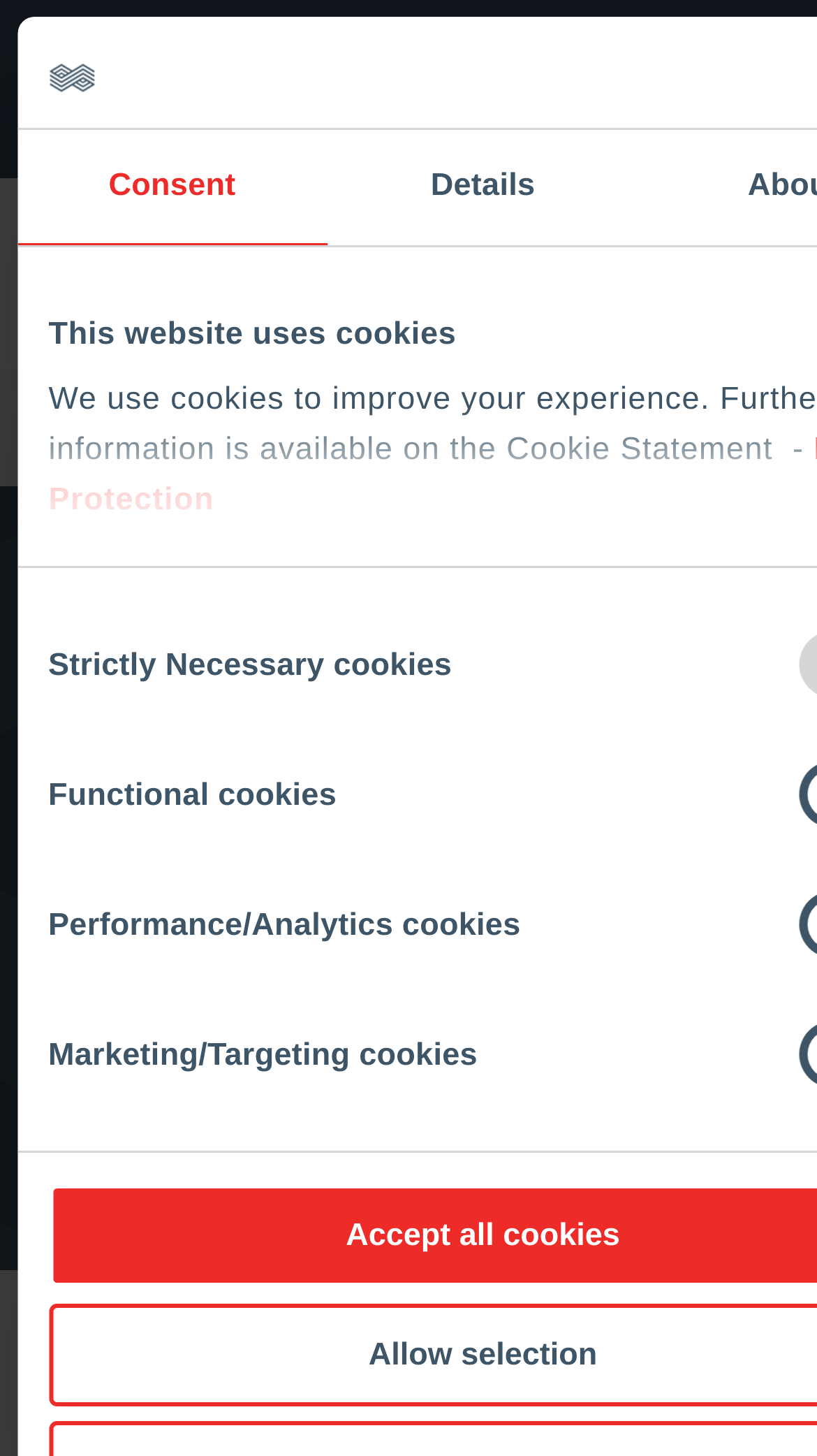What is the date of the Company Secretary Announcement?
Please provide a comprehensive answer to the question based on the webpage screenshot.

The date of the Company Secretary Announcement can be found in the heading section, where it is explicitly stated as '15. November 2017'.